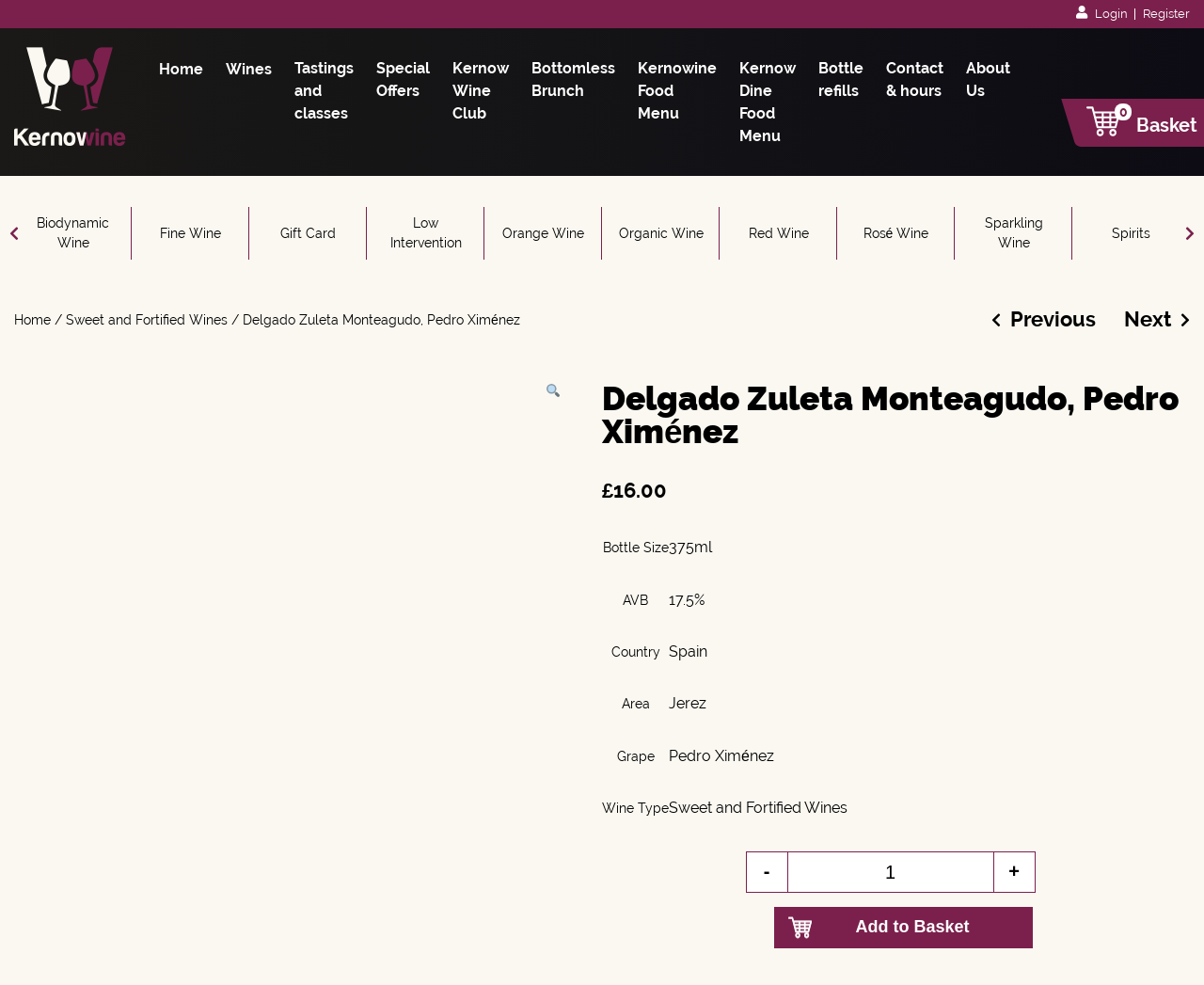What is the grape variety of the wine?
Examine the image and give a concise answer in one word or a short phrase.

Pedro Ximénez